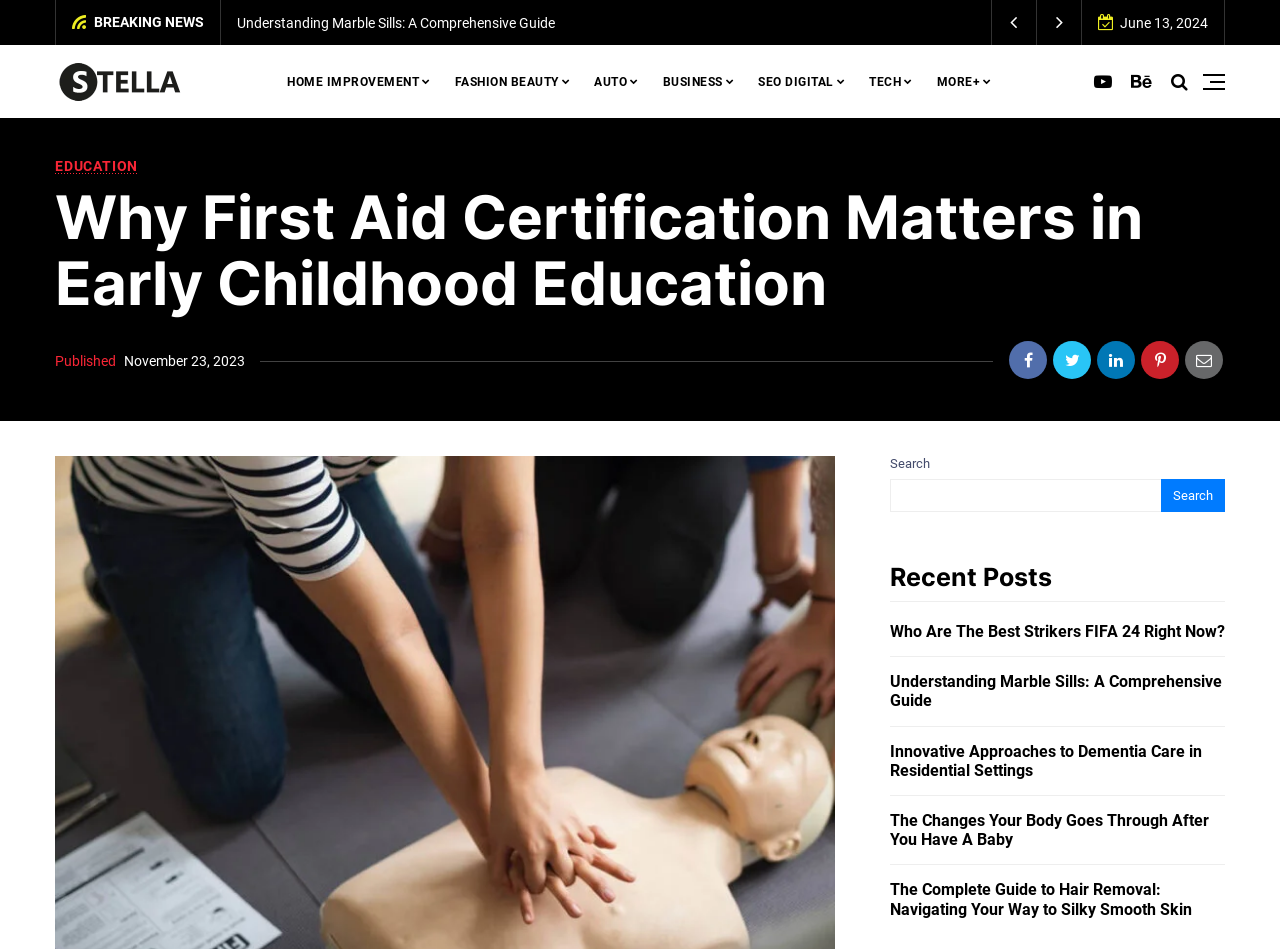Find the bounding box of the UI element described as: "FASHION BEAUTY". The bounding box coordinates should be given as four float values between 0 and 1, i.e., [left, top, right, bottom].

[0.346, 0.048, 0.455, 0.123]